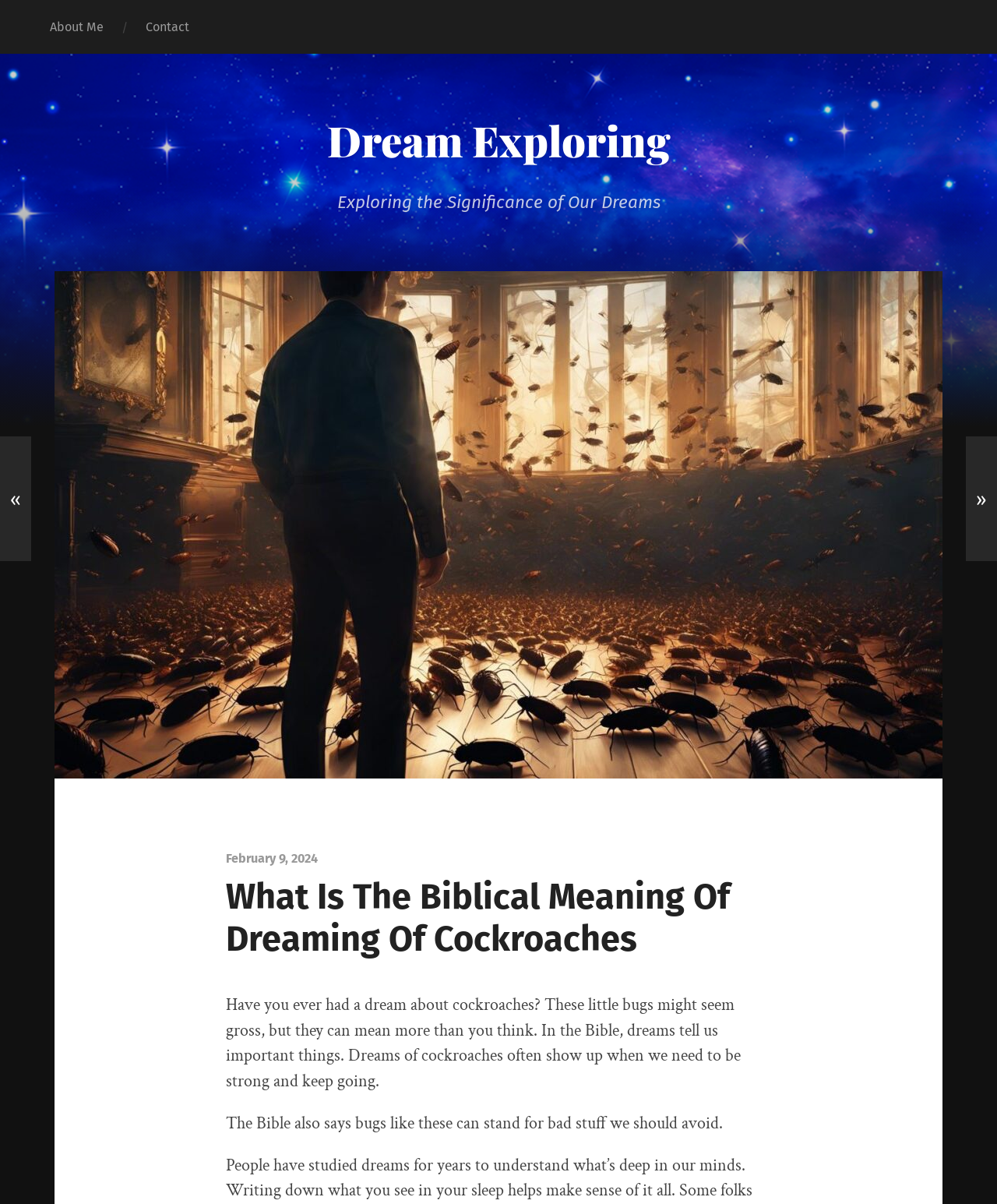Find the bounding box coordinates for the element described here: "Dream Exploring".

[0.328, 0.093, 0.672, 0.14]